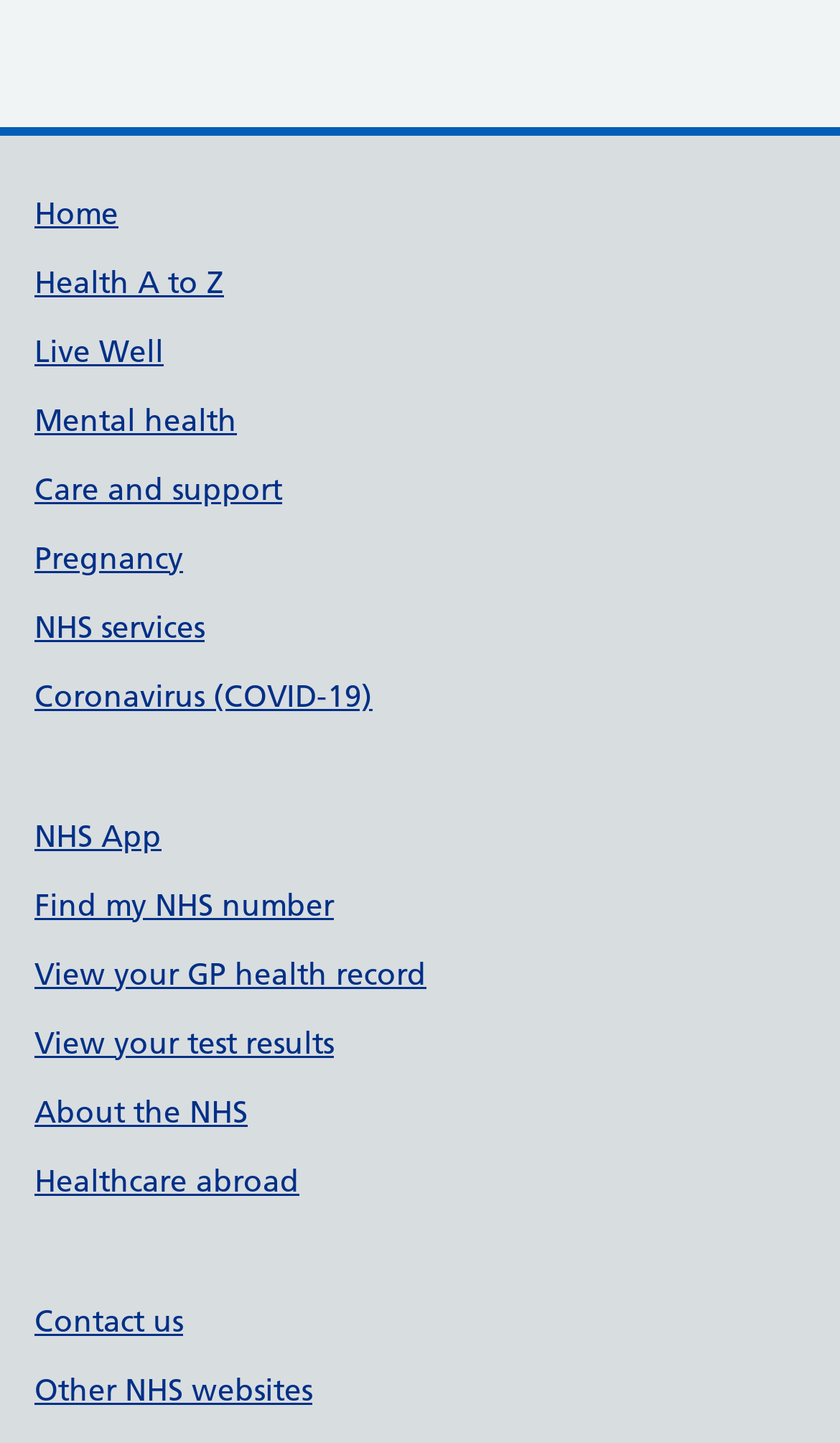Could you provide the bounding box coordinates for the portion of the screen to click to complete this instruction: "View your GP health record"?

[0.041, 0.661, 0.508, 0.688]